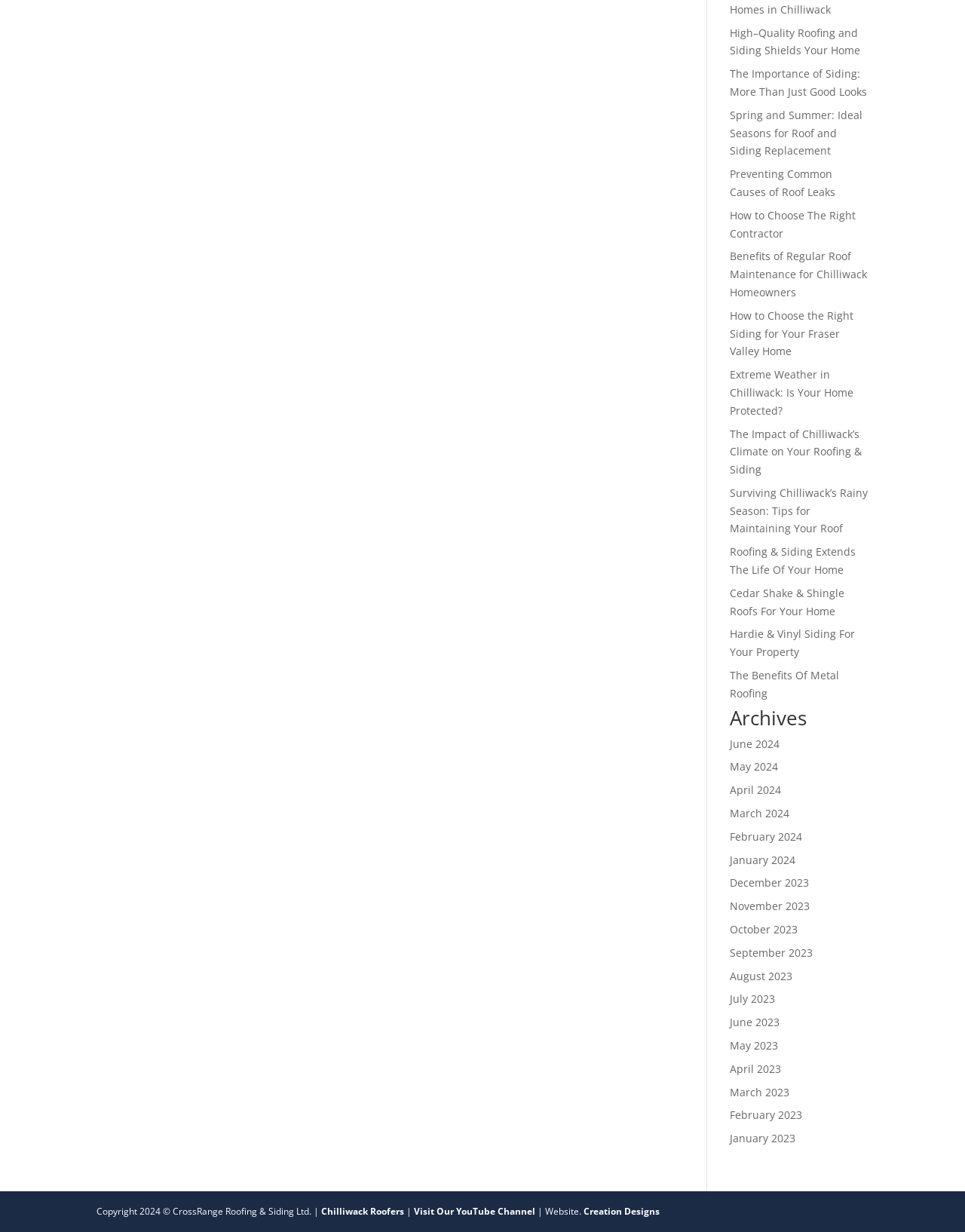What is the purpose of the 'How to Choose The Right Contractor' link?
Please describe in detail the information shown in the image to answer the question.

Based on the title of the link 'How to Choose The Right Contractor', it can be inferred that the purpose of this link is to provide guidance or advice to users on how to select a suitable contractor for their roofing and siding needs.